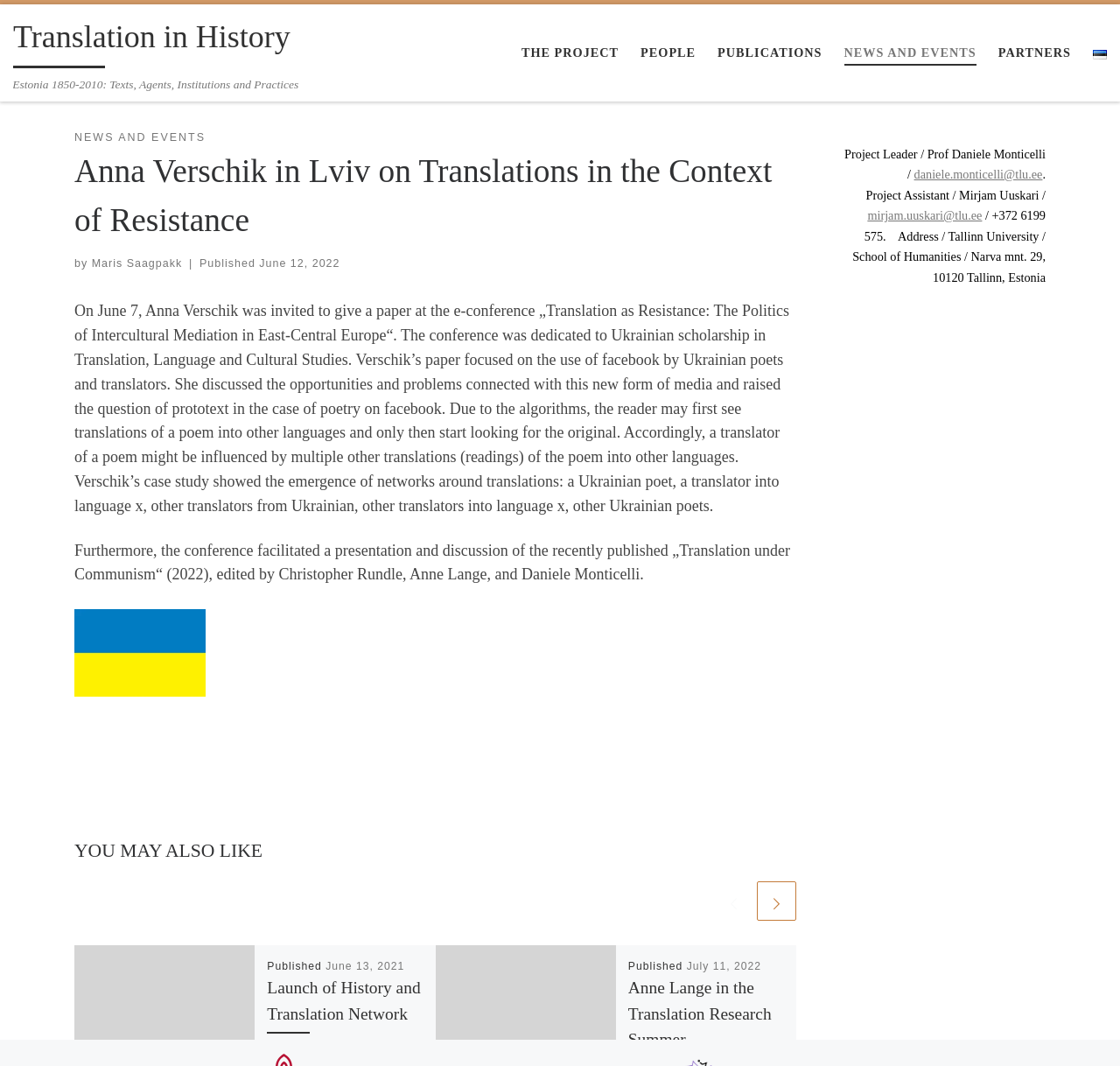From the webpage screenshot, predict the bounding box of the UI element that matches this description: "People".

[0.567, 0.032, 0.626, 0.067]